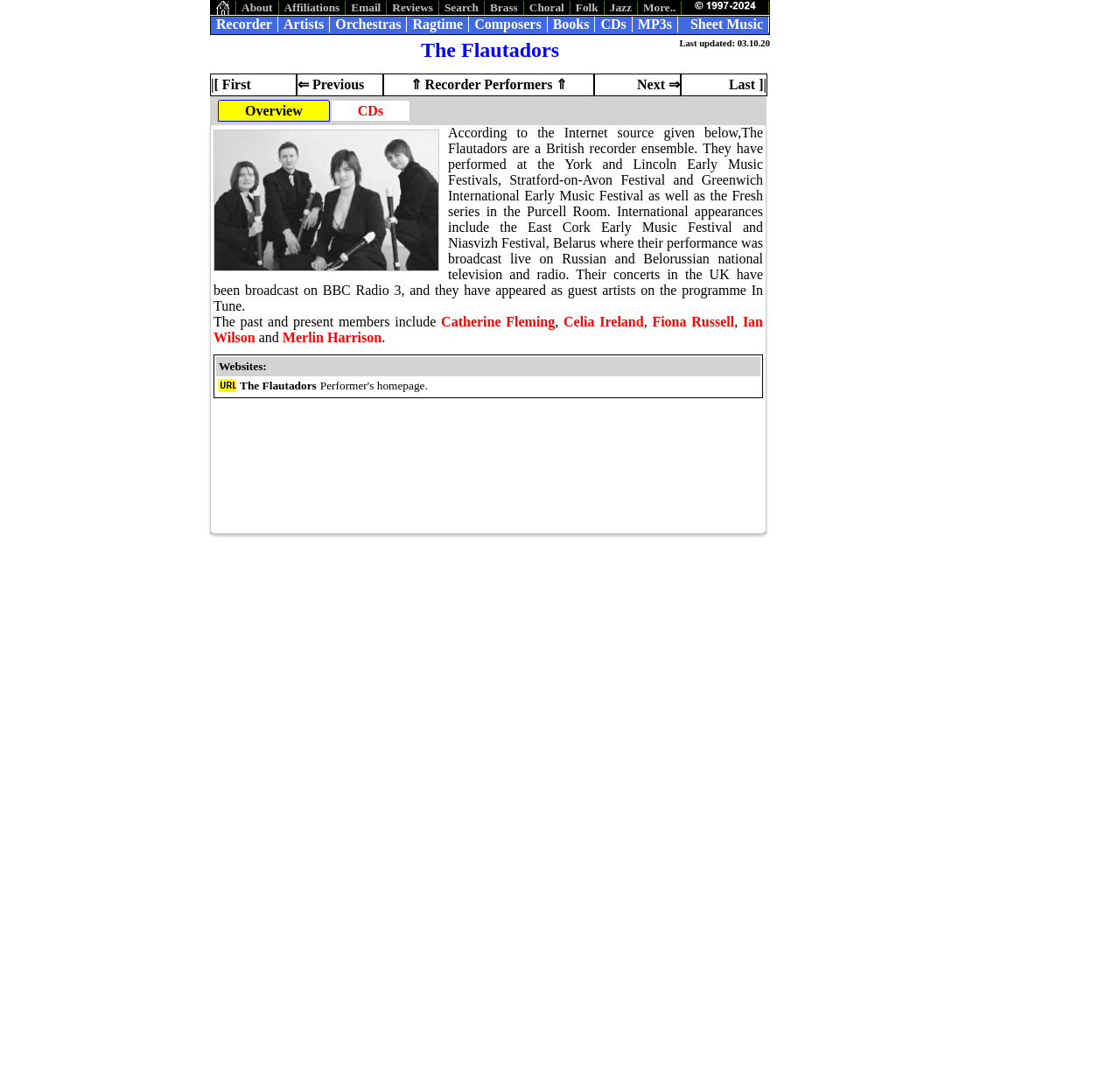Describe all visible elements and their arrangement on the webpage.

The webpage is about The Flautadors, a British recorder ensemble. At the top, there is a menu bar with links to various pages, including "About", "Affiliations", "Email", "Reviews", "Search", and several music genres. Below the menu bar, there is a copyright notice with a small image.

On the left side, there is a vertical navigation menu with links to "Recorder", "Artists", "Orchestras", "Ragtime", "Composers", "Books", "CDs", "MP3s", and "Sheet Music". 

The main content area is divided into several sections. The first section has a heading "Overview" and a brief description of The Flautadors, including their performances and broadcasts. Below this, there is an image of the ensemble.

The next section lists the past and present members of the ensemble, with links to their individual pages. 

Following this, there is a table with two columns, one for "Websites" and another for "Performer's homepage". The table has a single row with a link to the ensemble's website.

Below this, there is a section titled "Recordings by The Flautadors" with a table listing their CDs. The table has four columns: a blank column, "Title", "Remarks", and "Supplier". The table has multiple rows, each representing a CD, with an image of a CD in the first column and details about the CD in the other columns.

At the bottom of the page, there are navigation links to move to the first, previous, next, or last page.